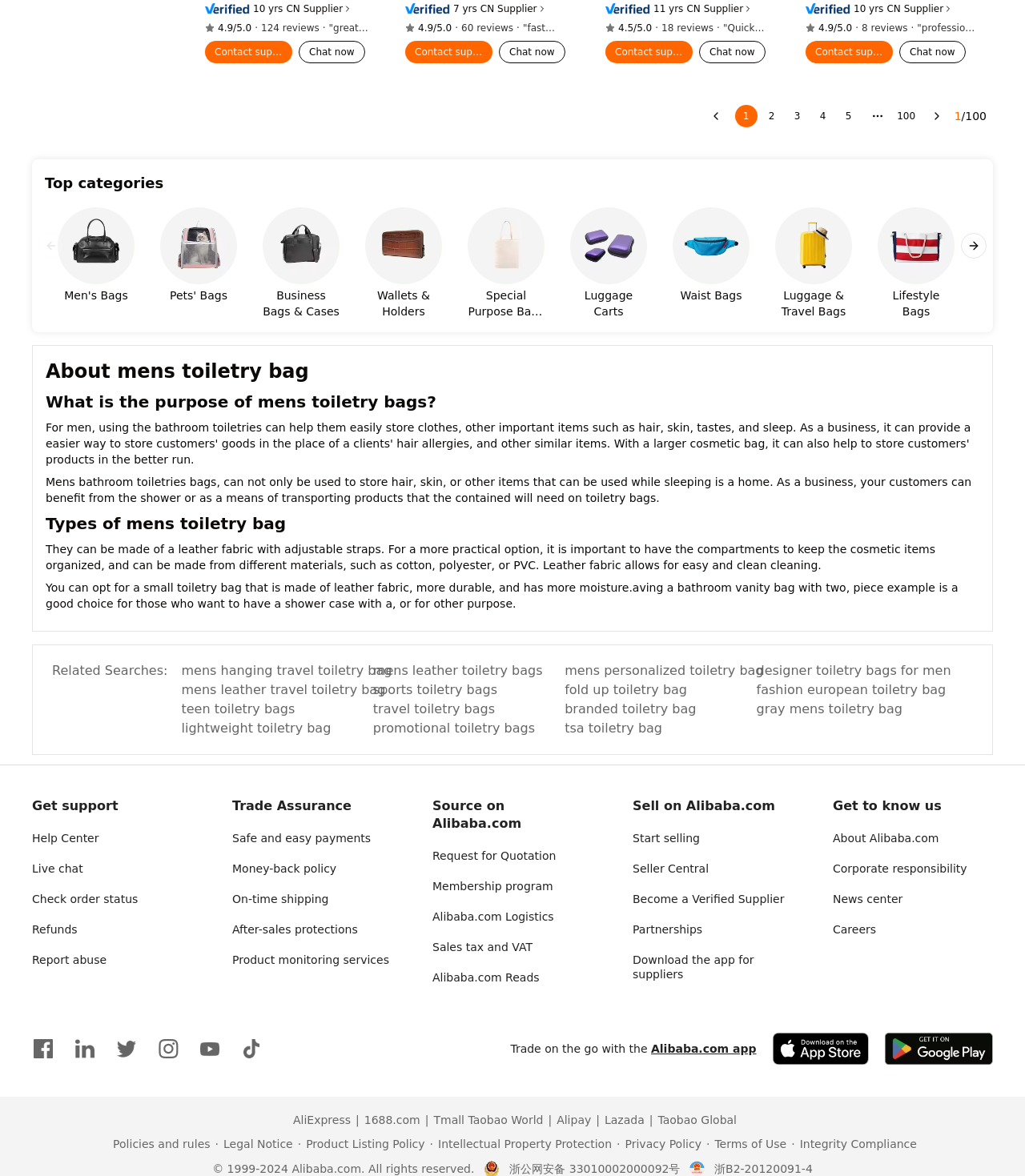What is the category of the second slide in the carousel?
Please interpret the details in the image and answer the question thoroughly.

I found the category by looking at the link 'Pets' Bags Pets' Bags' which is located inside the second group element with the role description 'slide'.